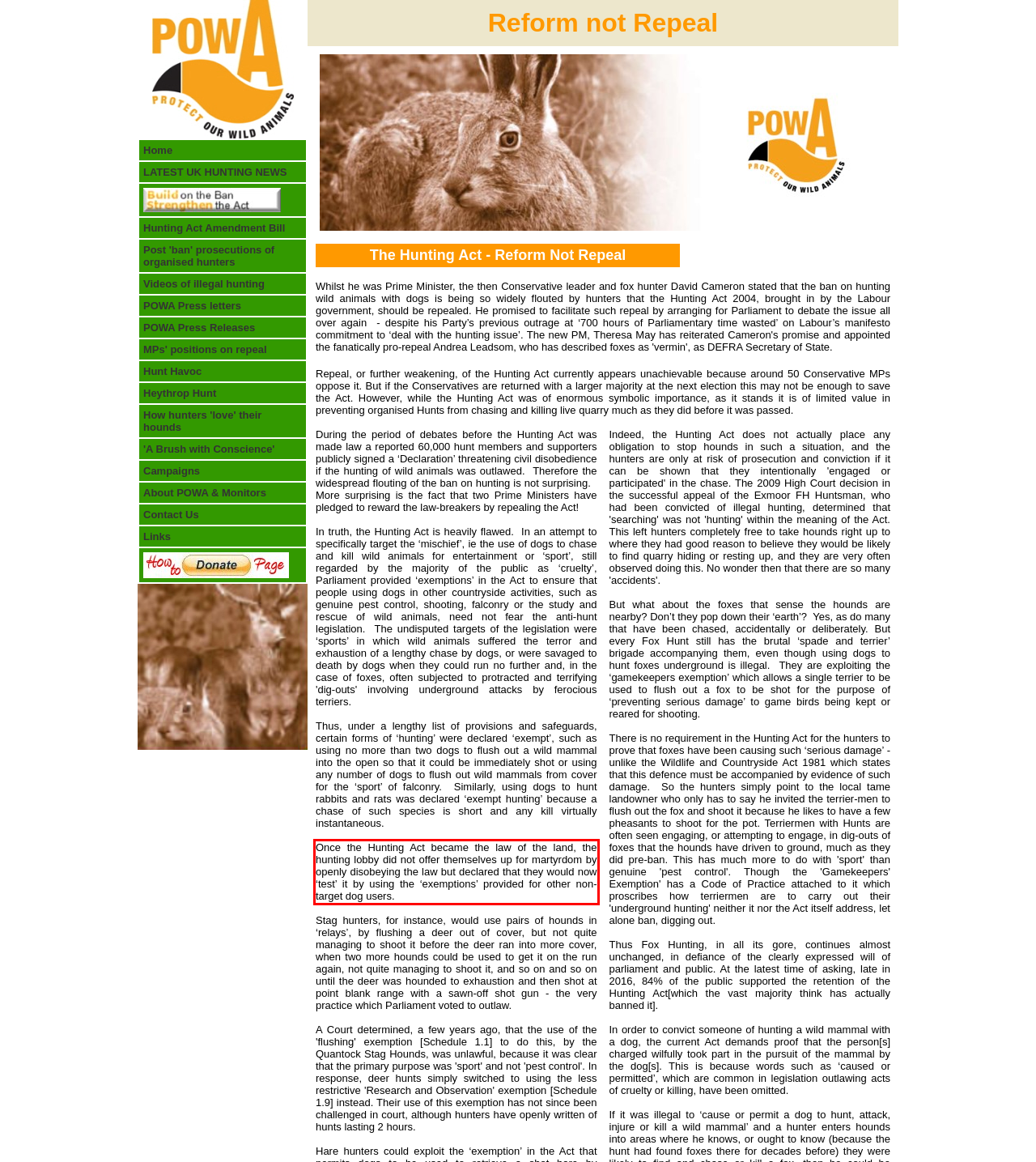Please take the screenshot of the webpage, find the red bounding box, and generate the text content that is within this red bounding box.

Once the Hunting Act became the law of the land, the hunting lobby did not offer themselves up for martyrdom by openly disobeying the law but declared that they would now ‘test’ it by using the ‘exemptions’ provided for other non-target dog users.